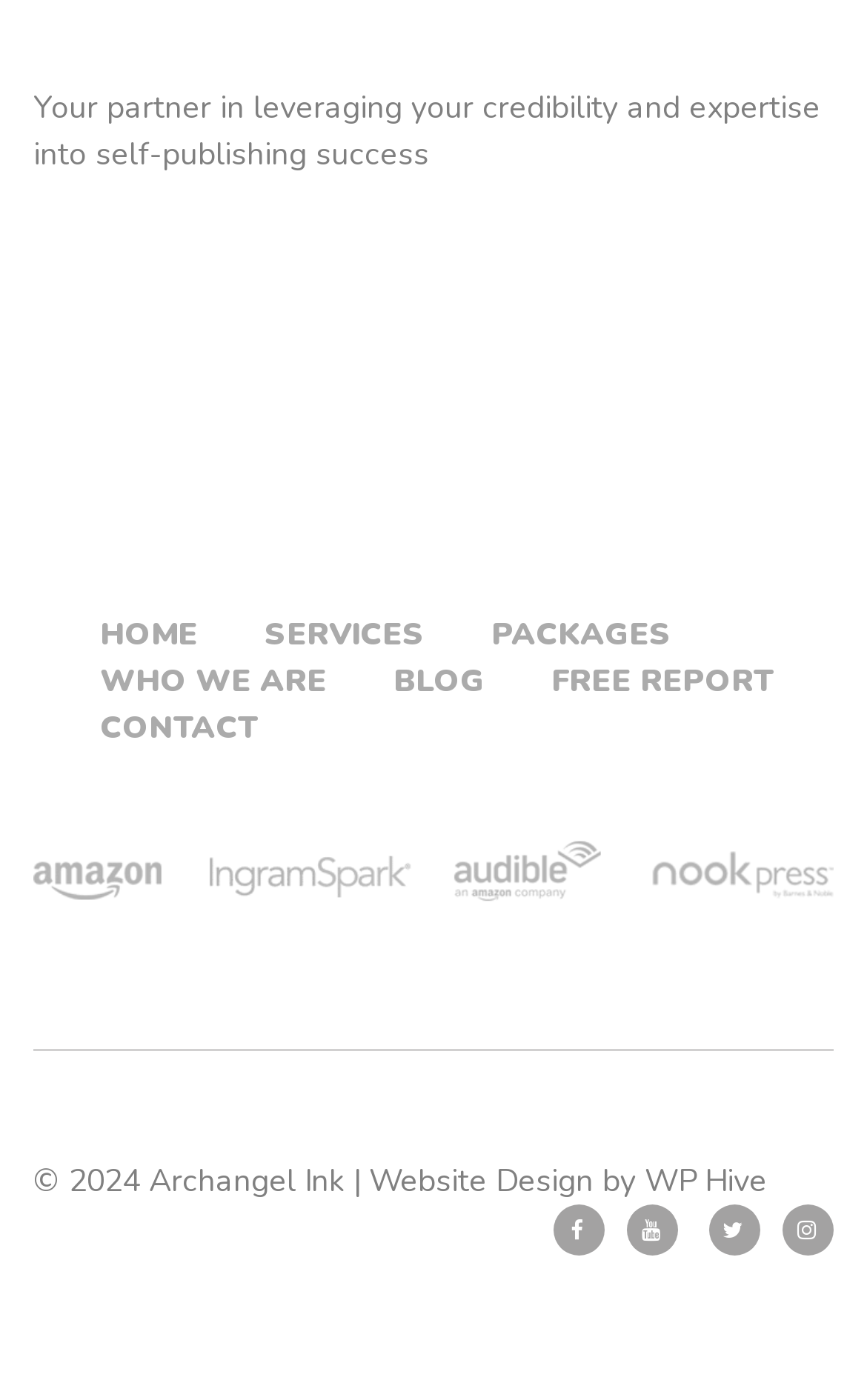How many main navigation links are there?
Please provide a single word or phrase as the answer based on the screenshot.

7